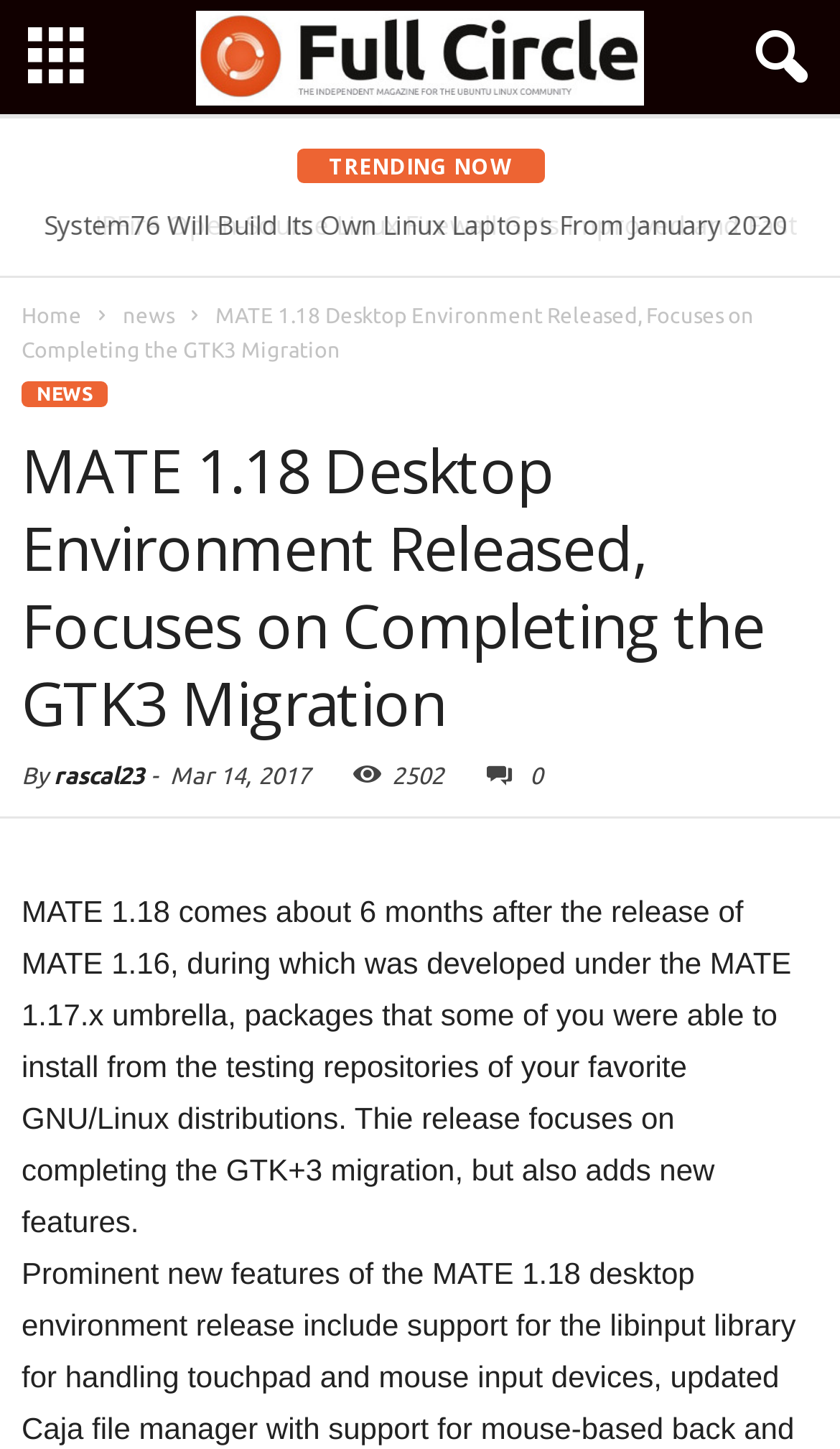Locate the bounding box coordinates of the element that should be clicked to execute the following instruction: "Click the 'Home' link".

[0.026, 0.21, 0.097, 0.226]